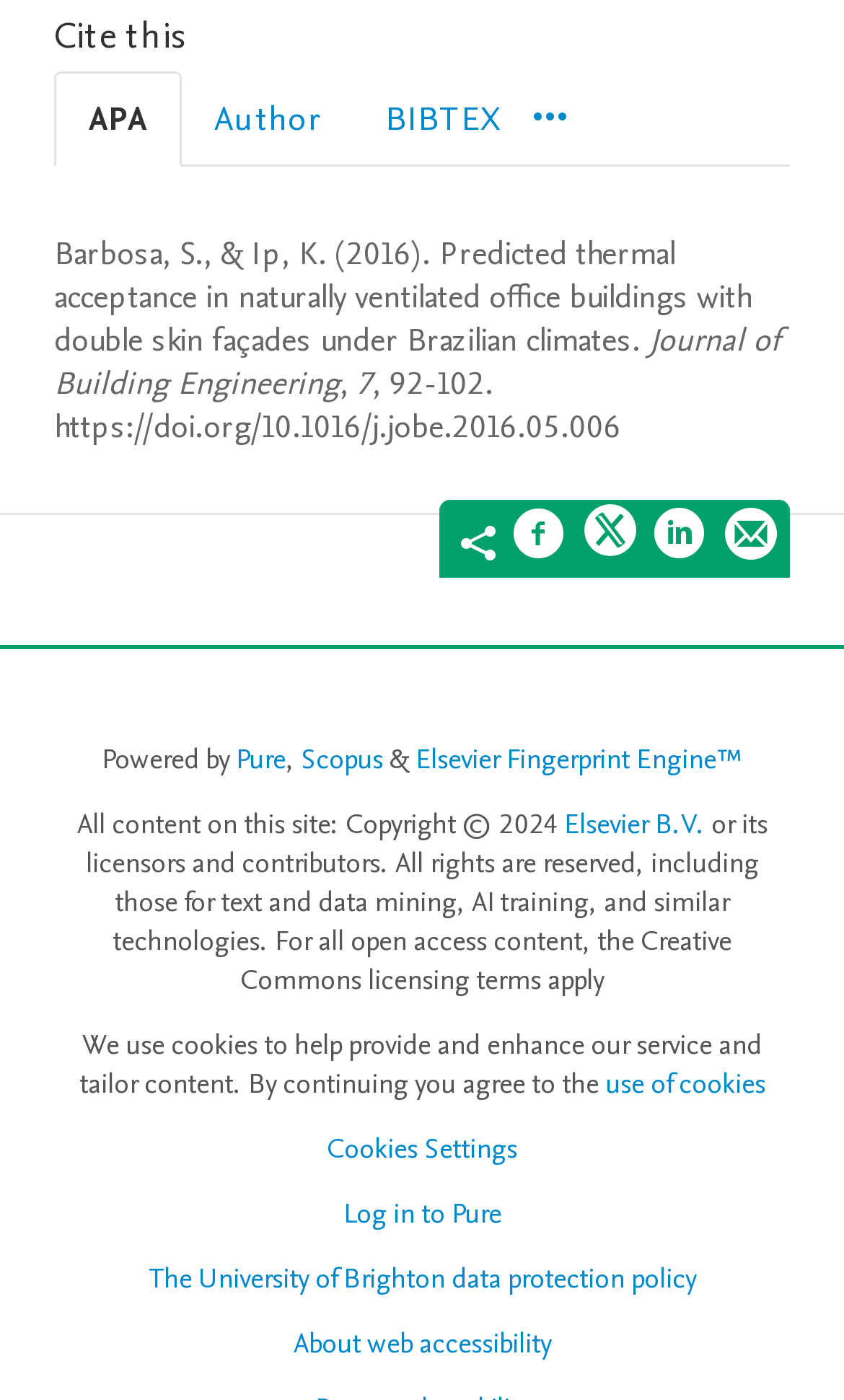Identify the bounding box coordinates for the region of the element that should be clicked to carry out the instruction: "View February 2024". The bounding box coordinates should be four float numbers between 0 and 1, i.e., [left, top, right, bottom].

None